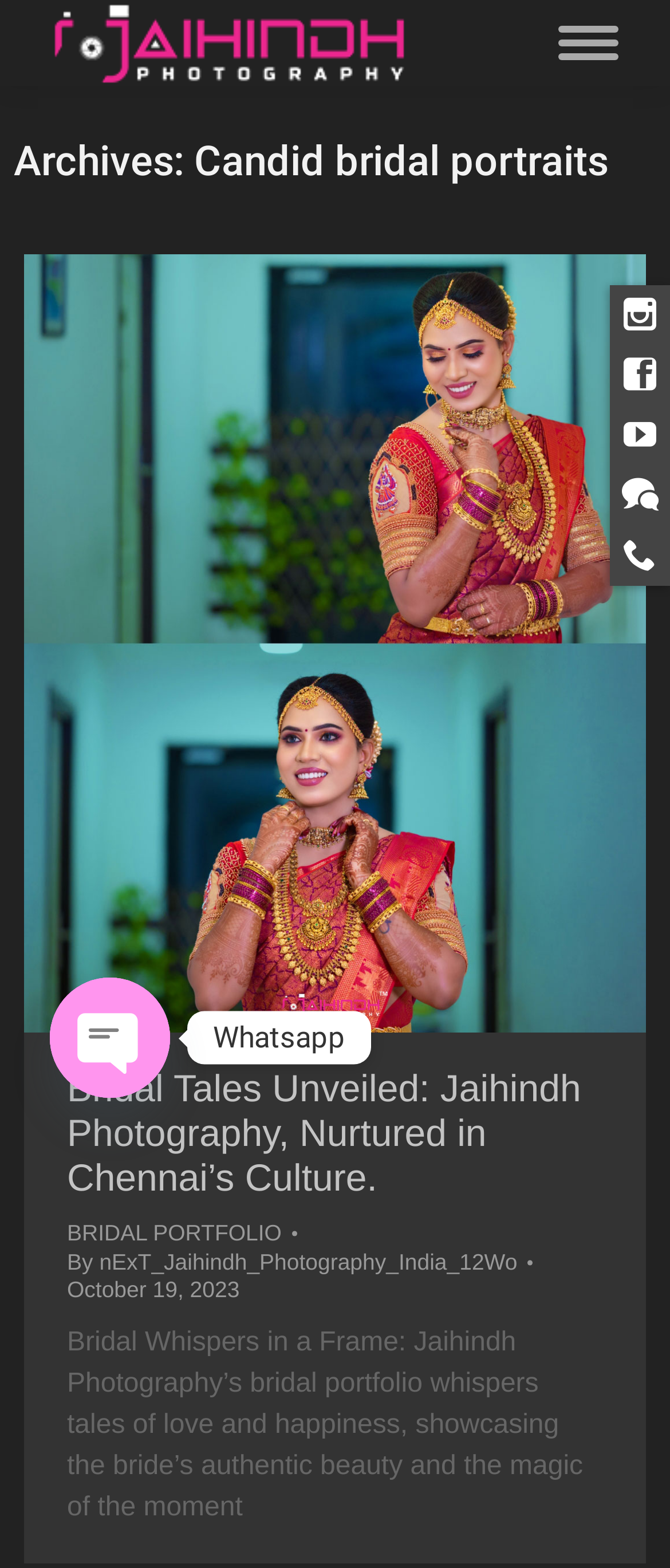Refer to the screenshot and give an in-depth answer to this question: What is the name of the photography studio mentioned on this page?

The article title 'Bridal Tales Unveiled: Jaihindh Photography, Nurtured in Chennai’s Culture.' explicitly mentions the name of the photography studio as Jaihindh Photography.